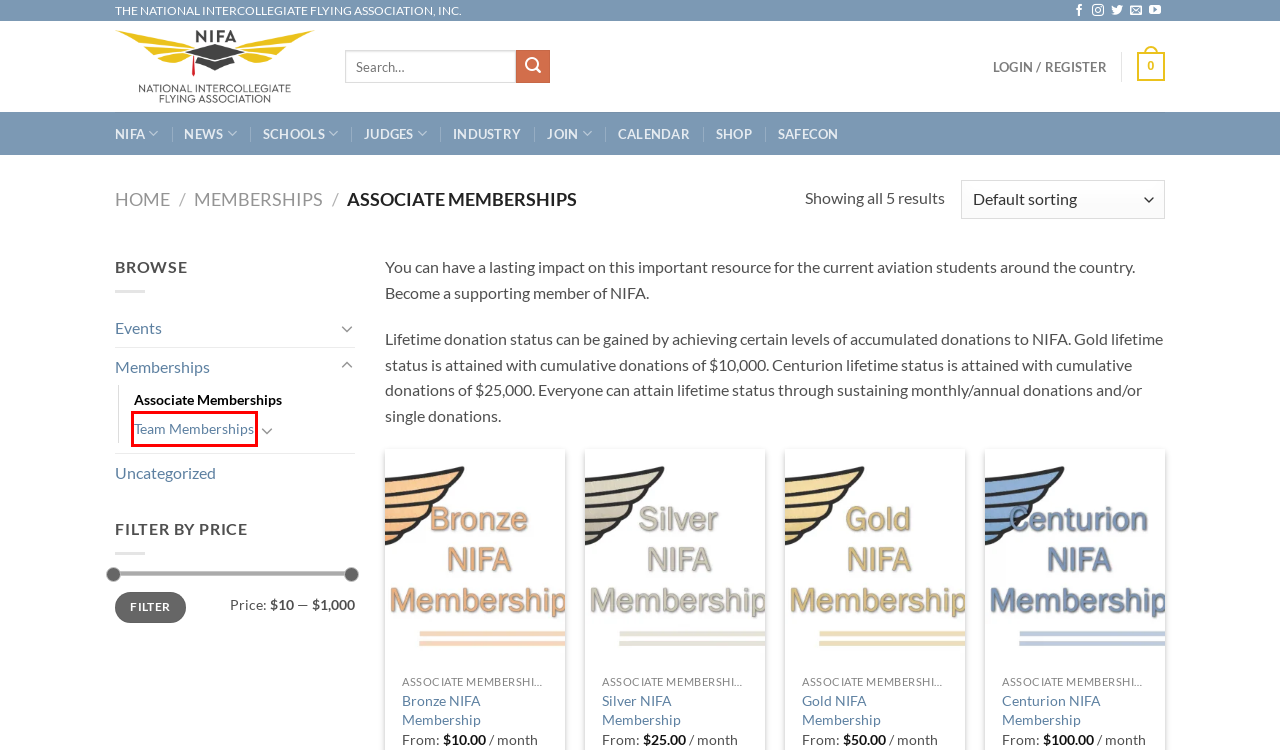Look at the screenshot of a webpage where a red rectangle bounding box is present. Choose the webpage description that best describes the new webpage after clicking the element inside the red bounding box. Here are the candidates:
A. Team Memberships Archives - NIFA
B. Join NIFA - NIFA
C. Schools - NIFA
D. Silver NIFA Membership - NIFA
E. Bronze NIFA Membership - NIFA
F. Uncategorized Archives - NIFA
G. The N I F A - NIFA
H. Judges - NIFA

A